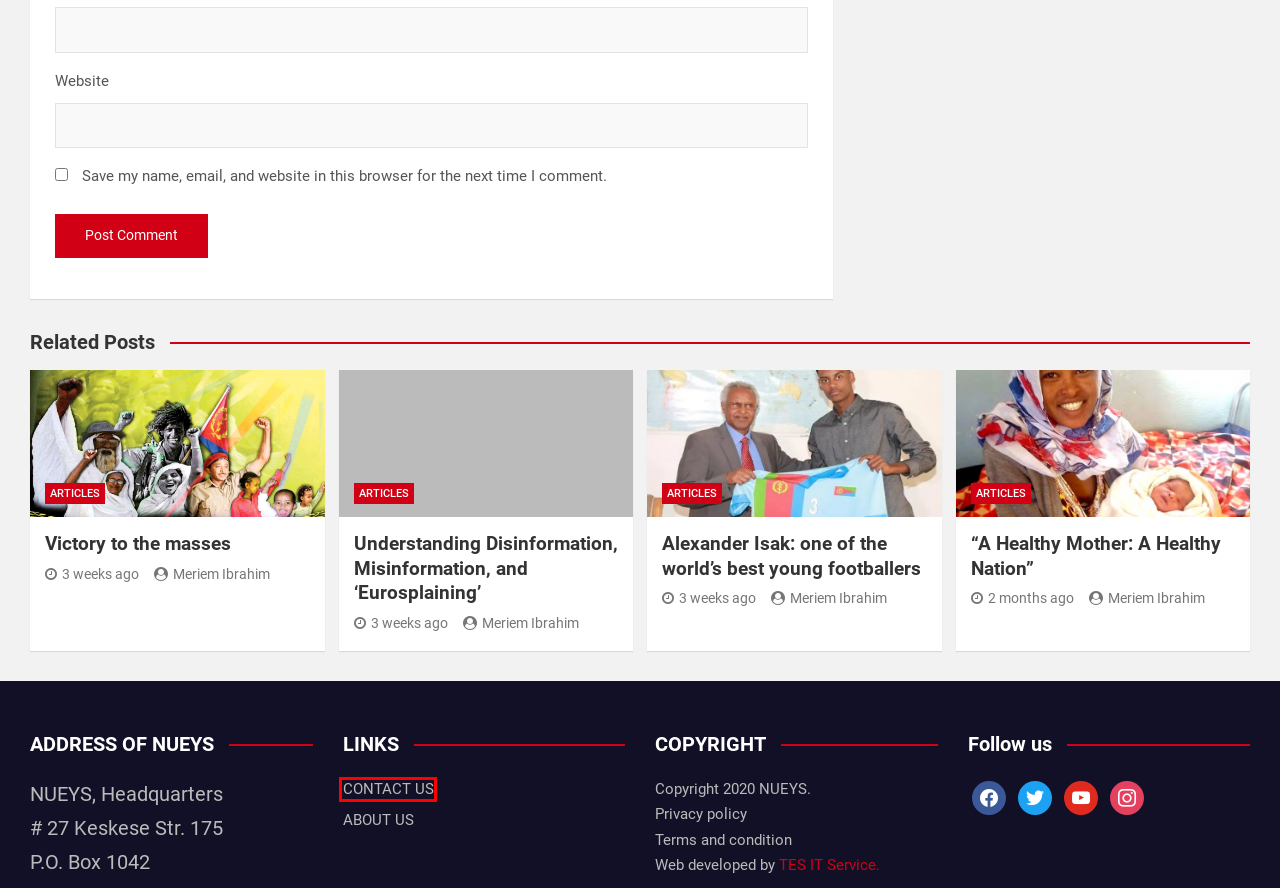Look at the screenshot of a webpage where a red rectangle bounding box is present. Choose the webpage description that best describes the new webpage after clicking the element inside the red bounding box. Here are the candidates:
A. መጽሔት መንእሰይ ቁ.60
B. Reflections of the Ministry of Defense Picture Exhibition at Expo
C. TES IT Service
D. NUEYS FACTS
E. ASSOCIATIONS
F. “I came to Sawa with a purpose”
G. History of The Organization
H. CONTACT US

H